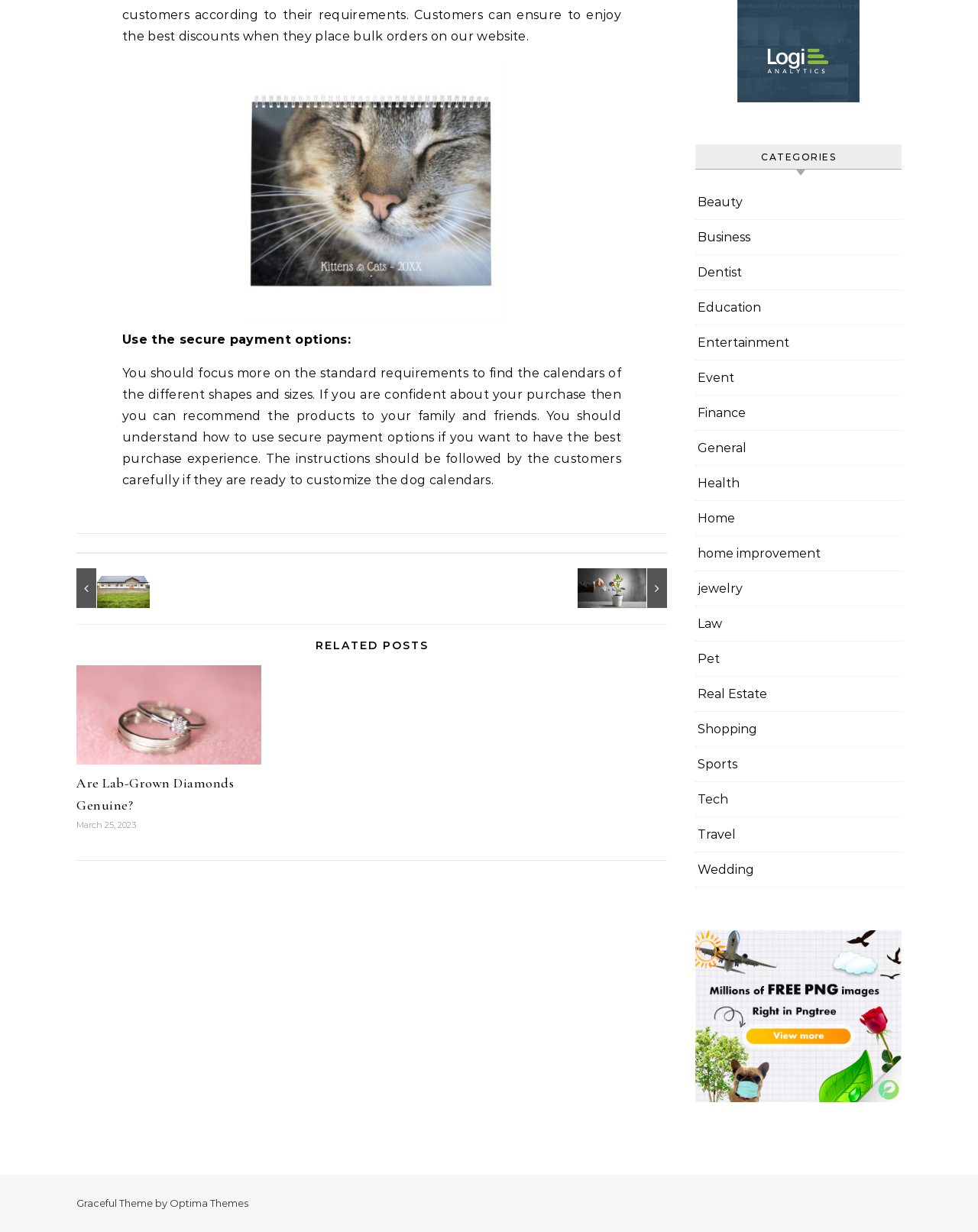Please specify the bounding box coordinates of the element that should be clicked to execute the given instruction: 'Click on the 'Insurance risk analysts in different locations often conduct factory visits.' link'. Ensure the coordinates are four float numbers between 0 and 1, expressed as [left, top, right, bottom].

[0.612, 0.461, 0.682, 0.493]